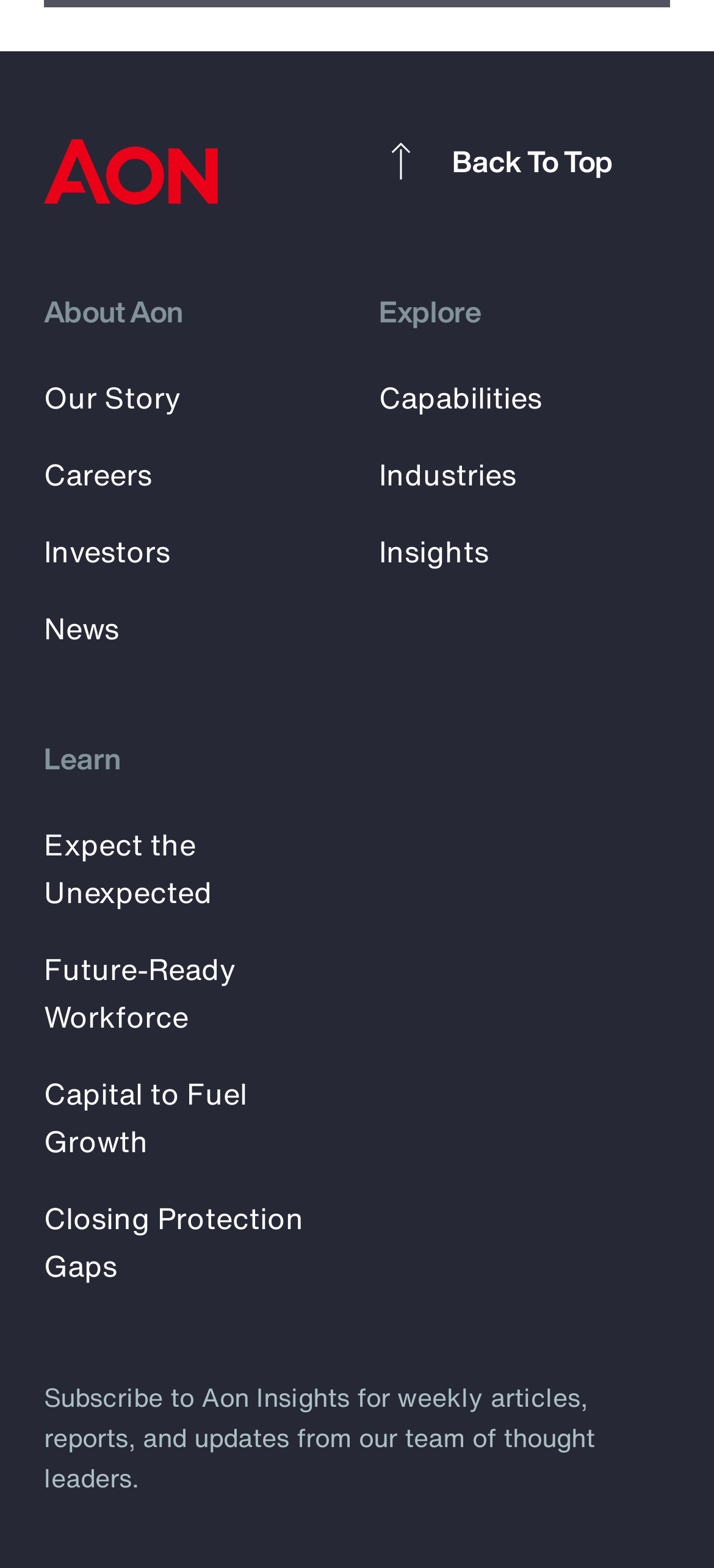Find the bounding box coordinates for the area that should be clicked to accomplish the instruction: "Share this page".

None